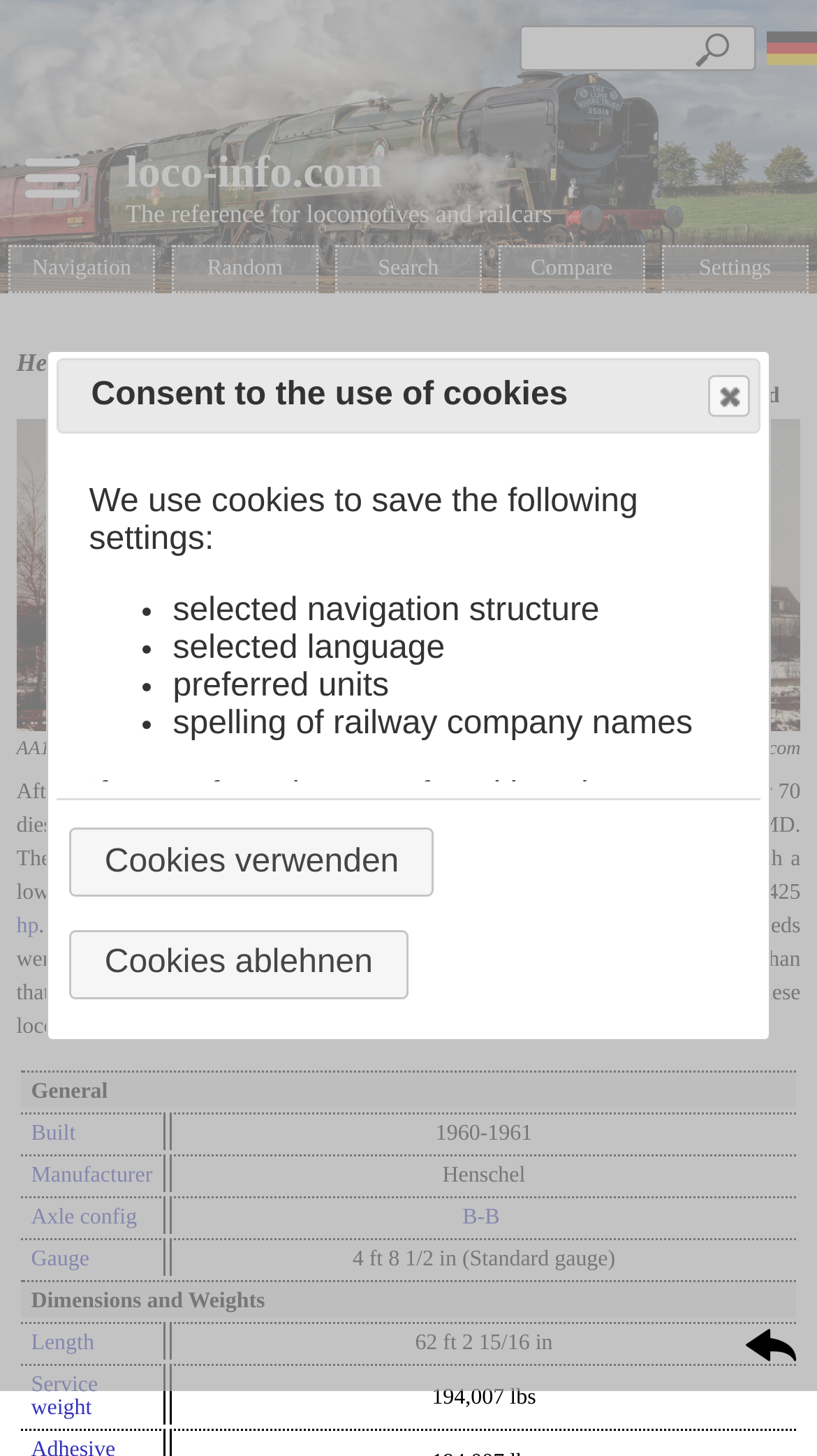Please locate the bounding box coordinates for the element that should be clicked to achieve the following instruction: "Enter text in the textbox". Ensure the coordinates are given as four float numbers between 0 and 1, i.e., [left, top, right, bottom].

[0.636, 0.017, 0.926, 0.049]